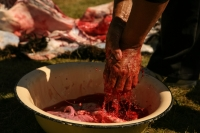Describe all the important aspects and details of the image.

In this striking image, a person's hand is submerged in a bowl filled with bright red fluid, likely representing animal blood. The vivid contrast between the blood and the surrounding scene of a rural landscape suggests a visceral connection to traditional practices. In the background, remnants of the animal being processed are visible, highlighting the context of butchering or preparation for a cultural or ceremonial feast. The sun casts a warm glow, reflecting the gravity and significance of this moment in the ritualistic handling of food, underscoring themes of sustenance, life, and the deep-rooted traditions tied to communal gatherings.